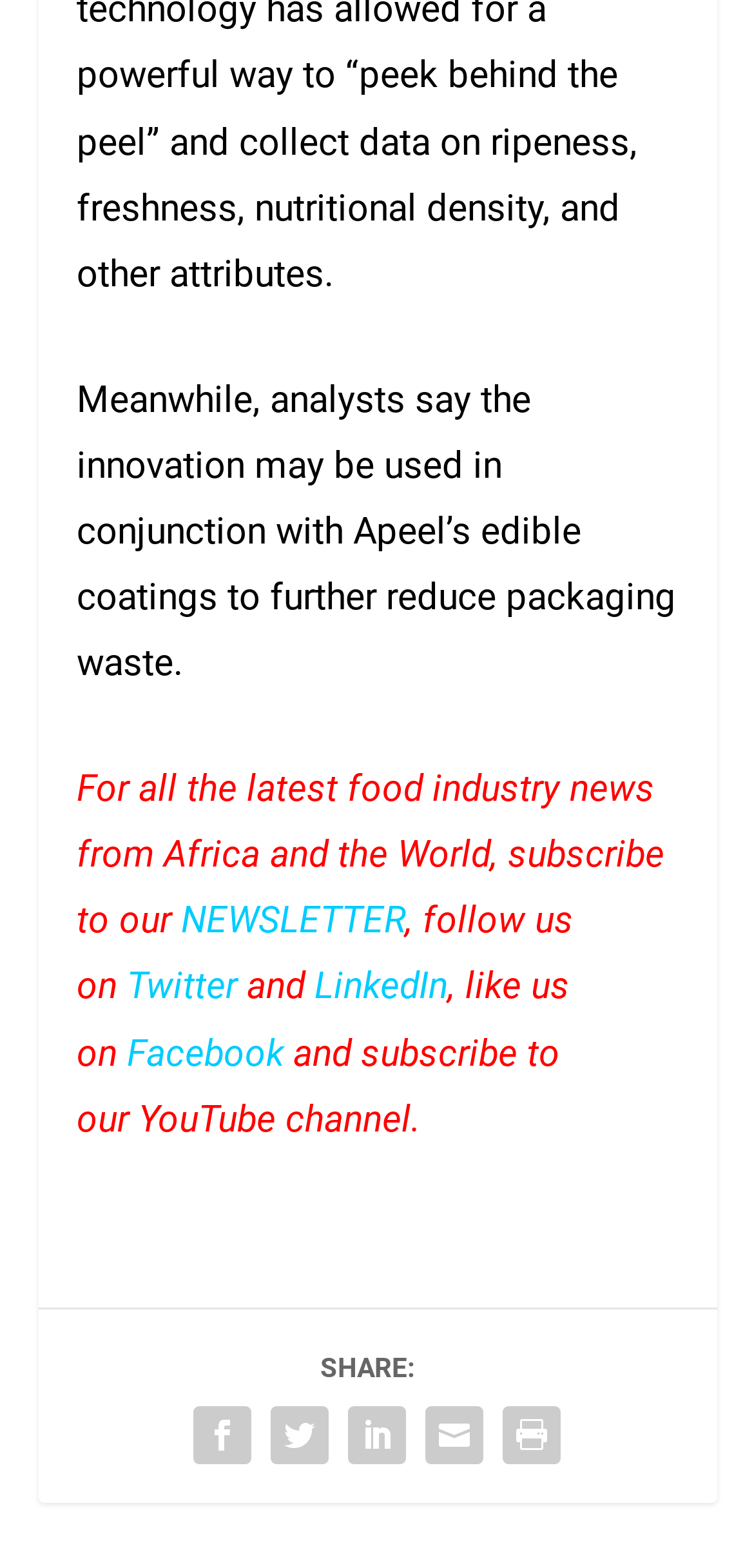Consider the image and give a detailed and elaborate answer to the question: 
What is the name of the company mentioned in the article?

The article mentions 'Apeel’s edible coatings', indicating that Apeel is a company involved in the food industry, specifically in the development of edible coatings.